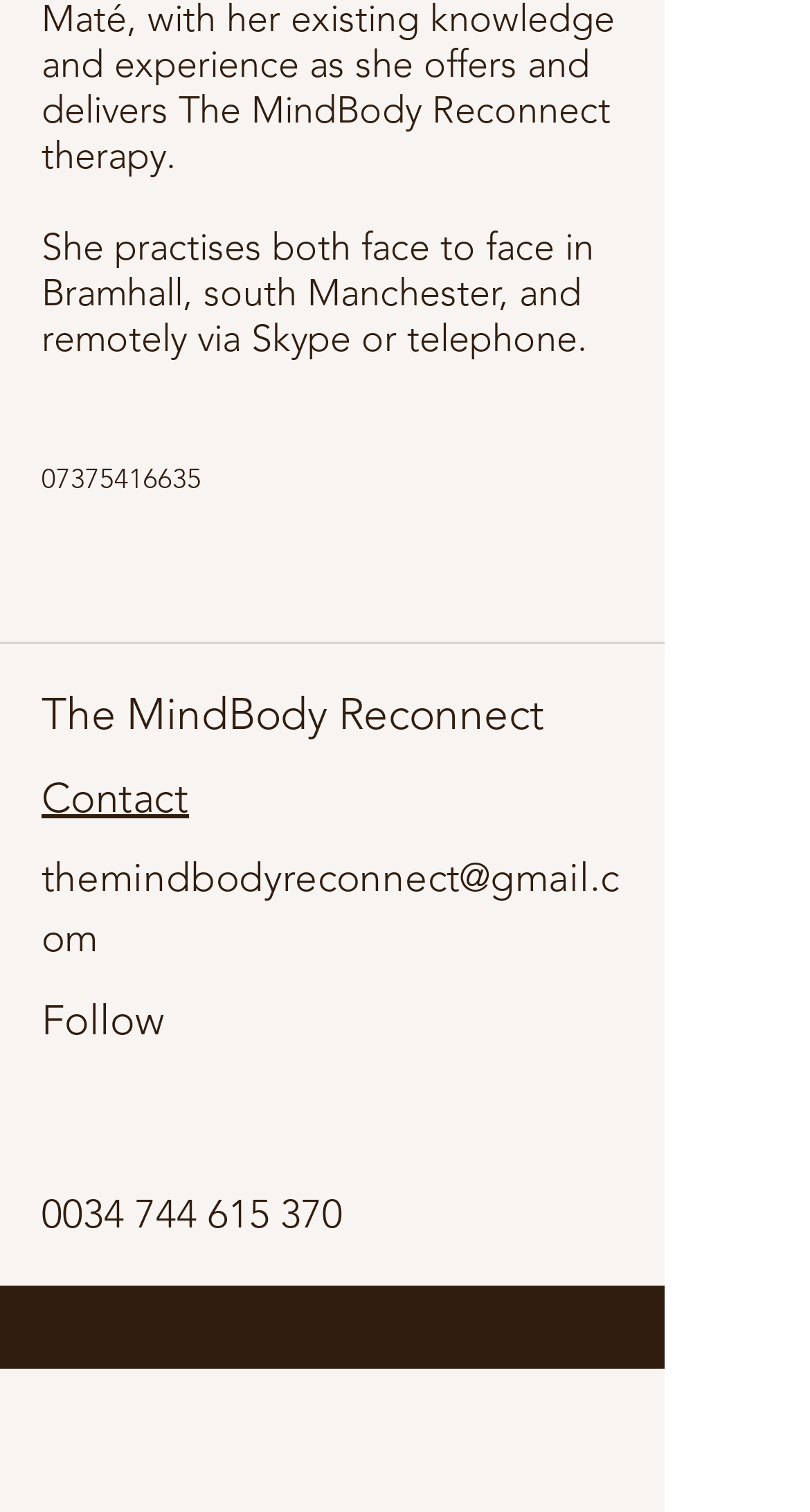What is the alternative phone number for international clients? Based on the screenshot, please respond with a single word or phrase.

0034 744 615 370